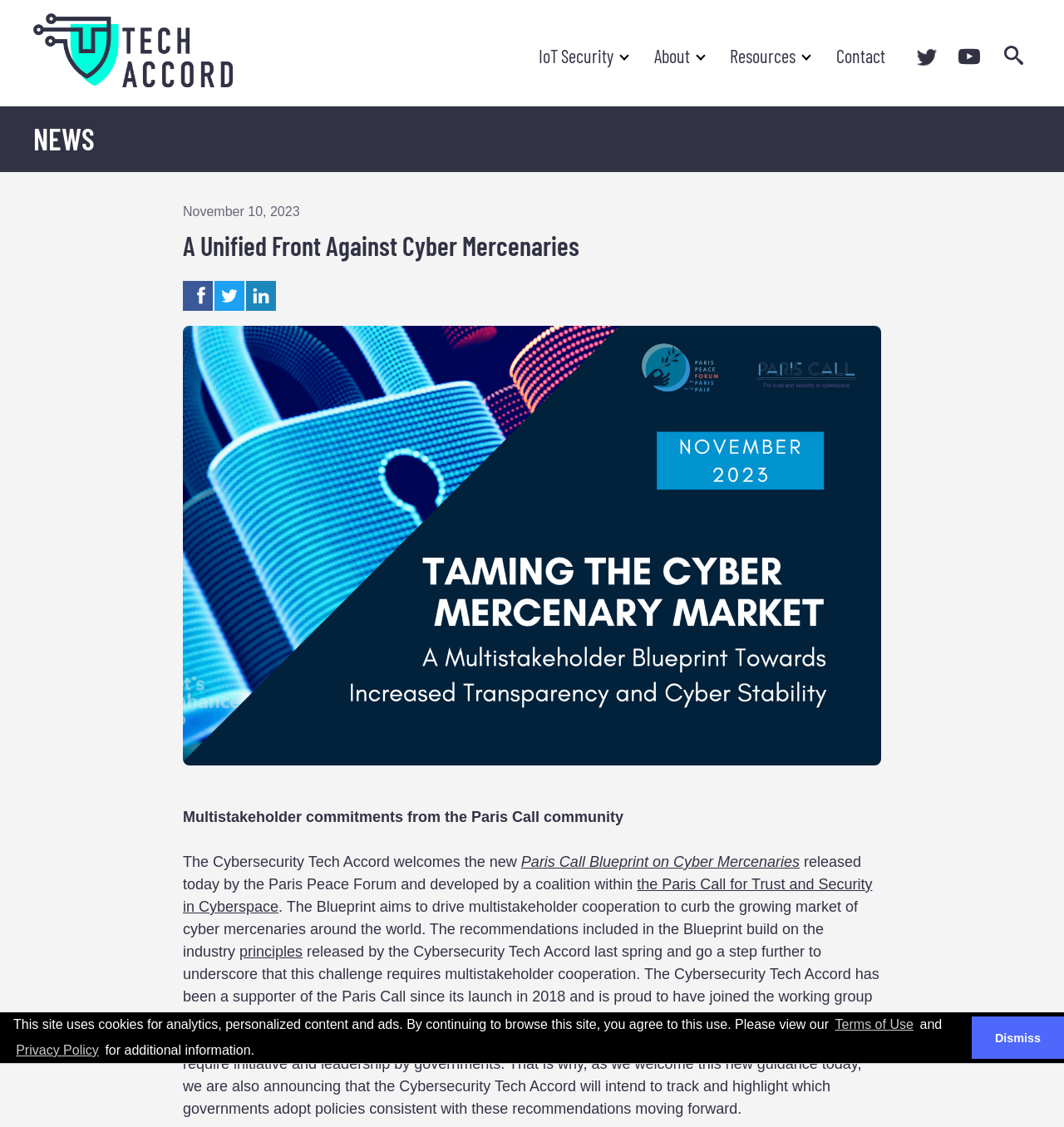Identify the bounding box coordinates for the UI element mentioned here: "Terms of Use". Provide the coordinates as four float values between 0 and 1, i.e., [left, top, right, bottom].

[0.782, 0.898, 0.861, 0.921]